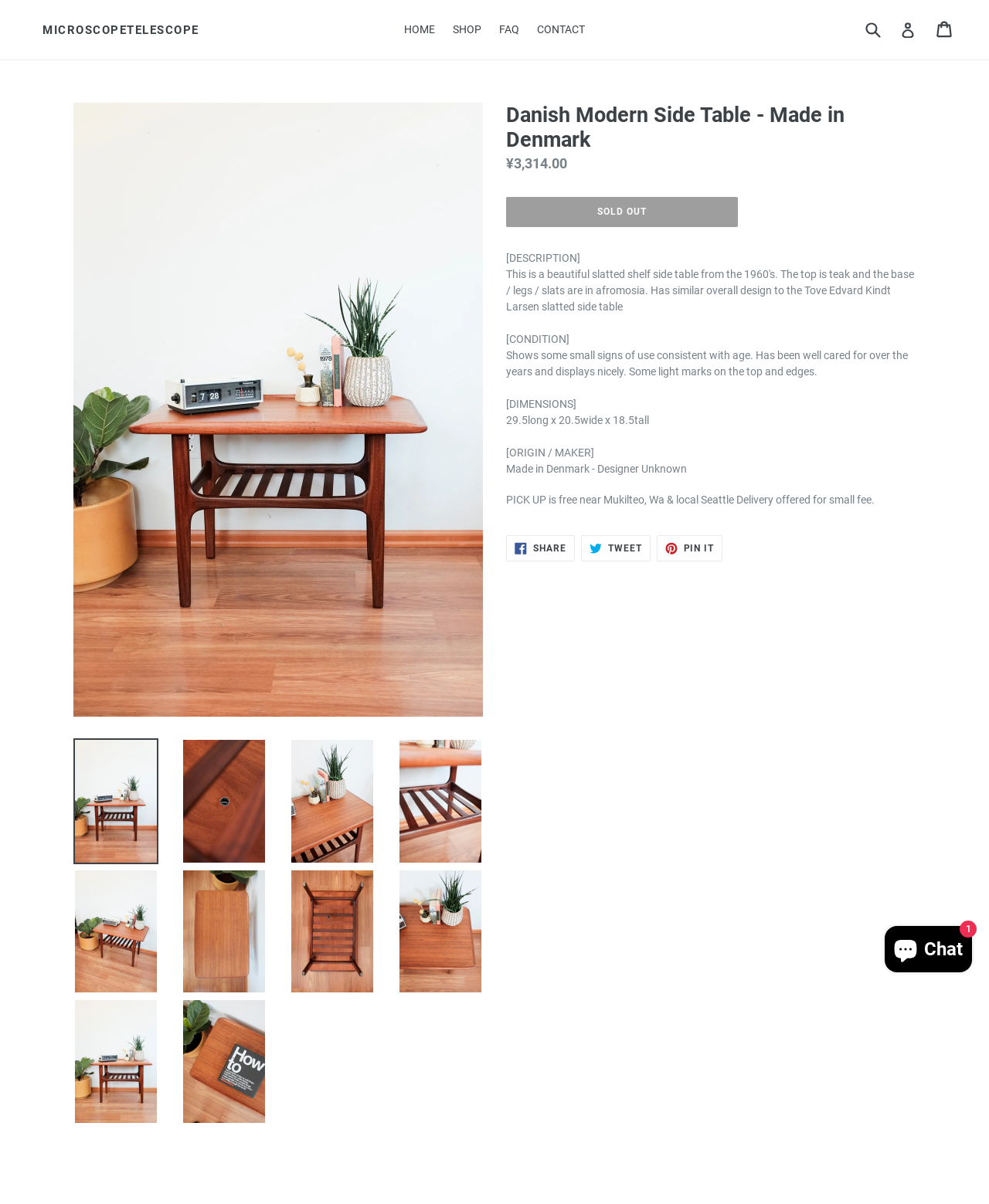Using the details from the image, please elaborate on the following question: What is the price of the side table?

The price of the side table is mentioned on the webpage as ¥3,314.00, which is displayed below the 'Regular price' label.